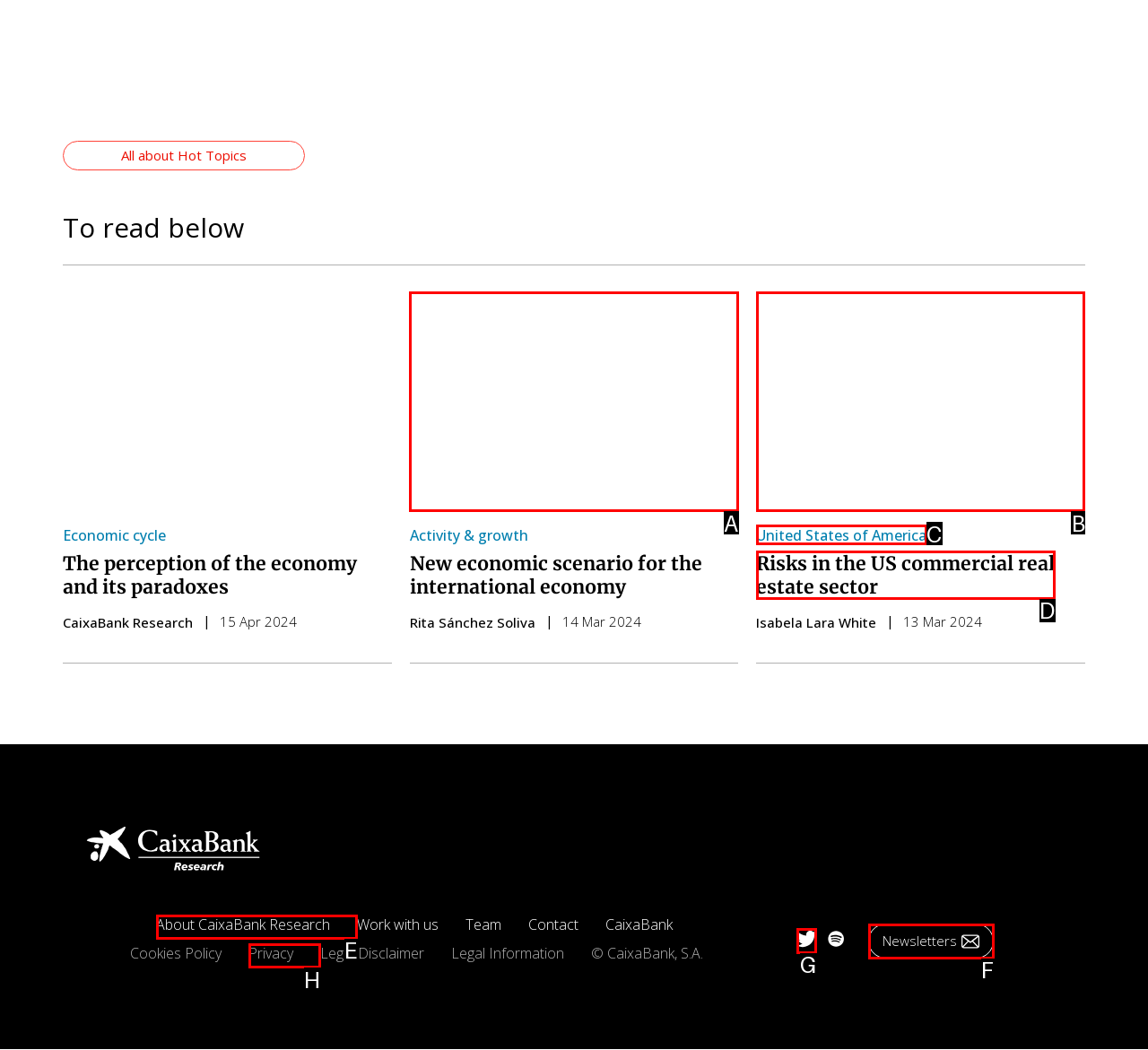Specify the letter of the UI element that should be clicked to achieve the following: Follow CaixaBank Research on Twitter
Provide the corresponding letter from the choices given.

G